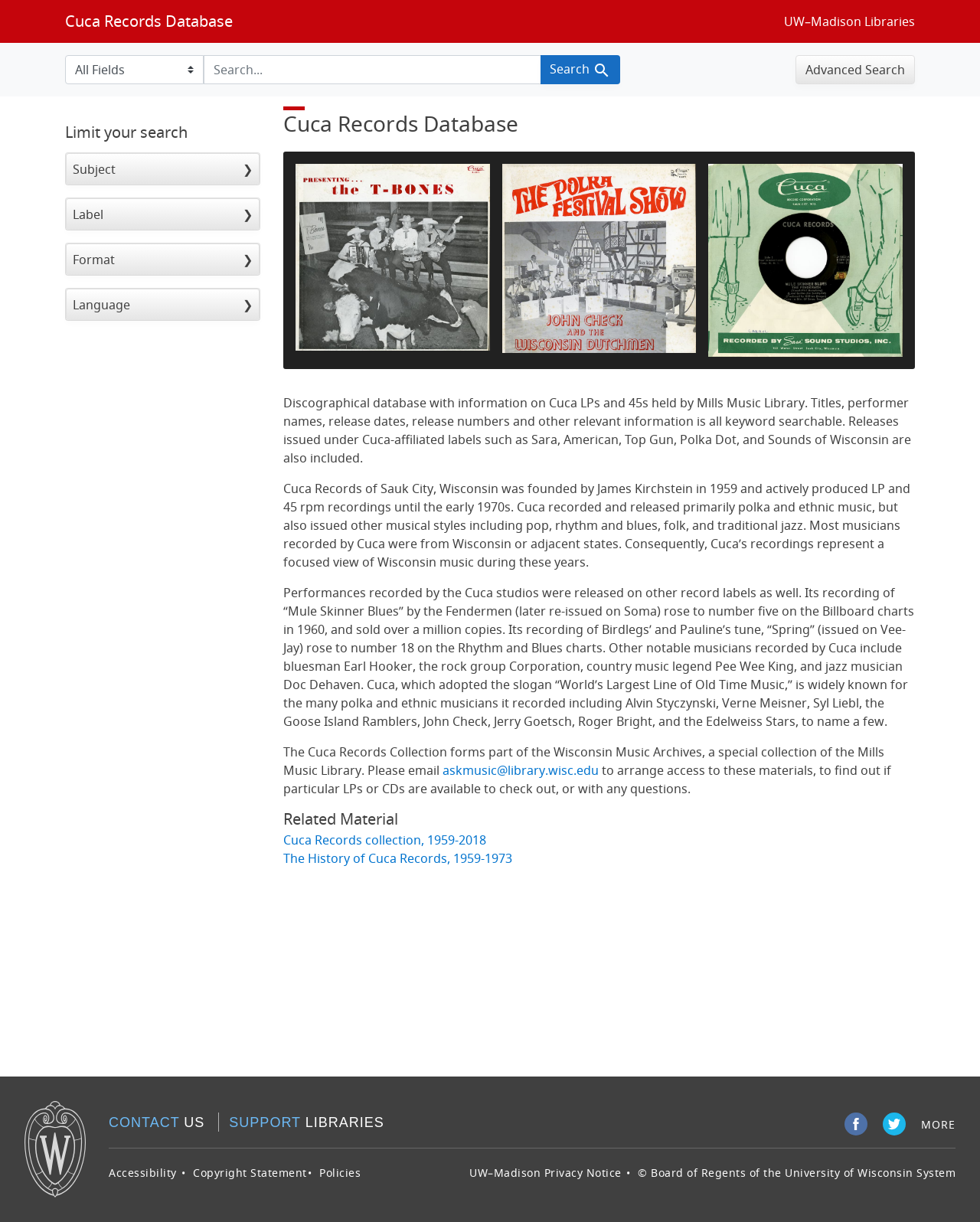Please give a short response to the question using one word or a phrase:
What is the name of the founder of Cuca Records?

James Kirchstein